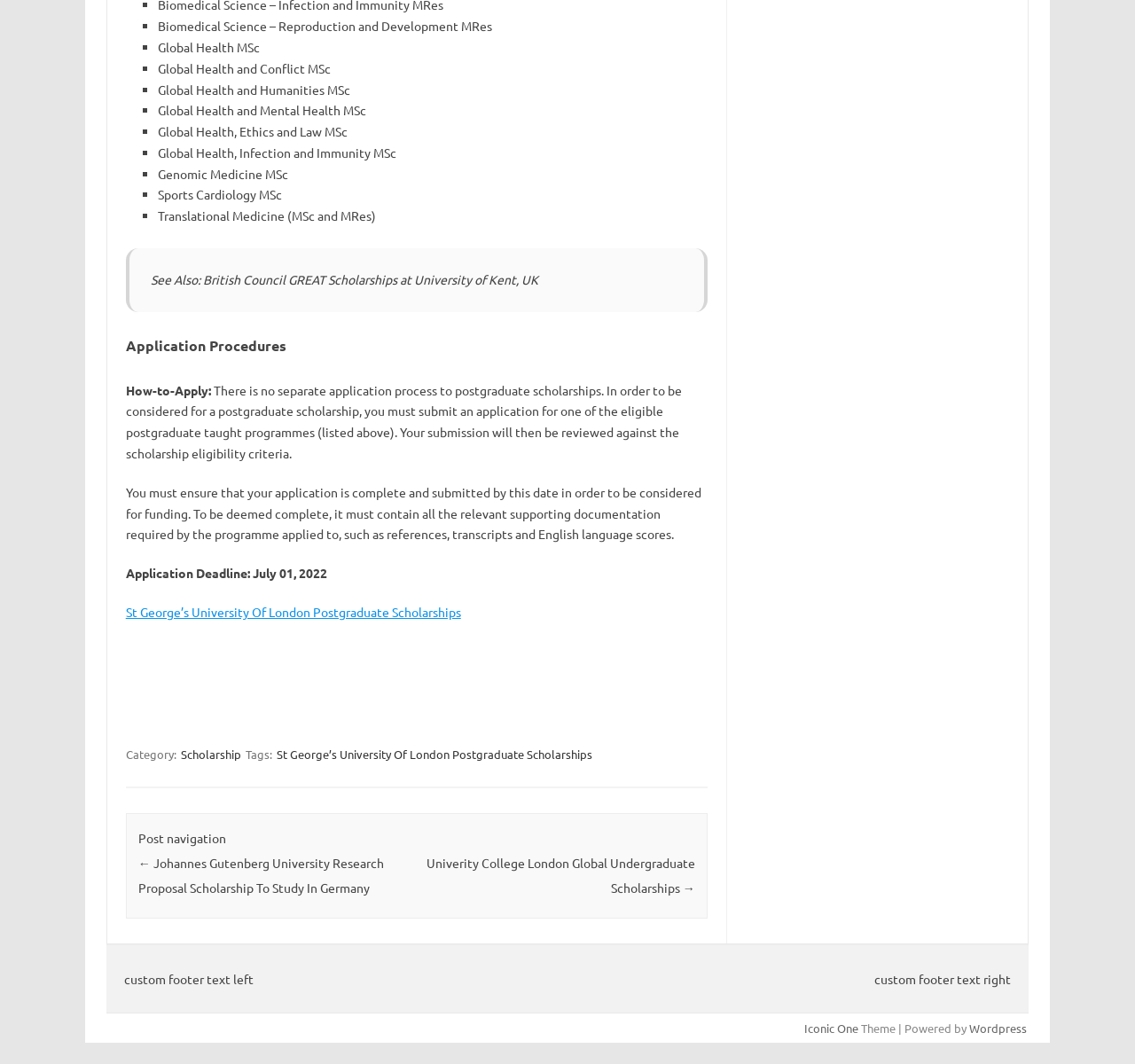Please find the bounding box for the UI element described by: "Wordpress".

[0.854, 0.959, 0.905, 0.973]